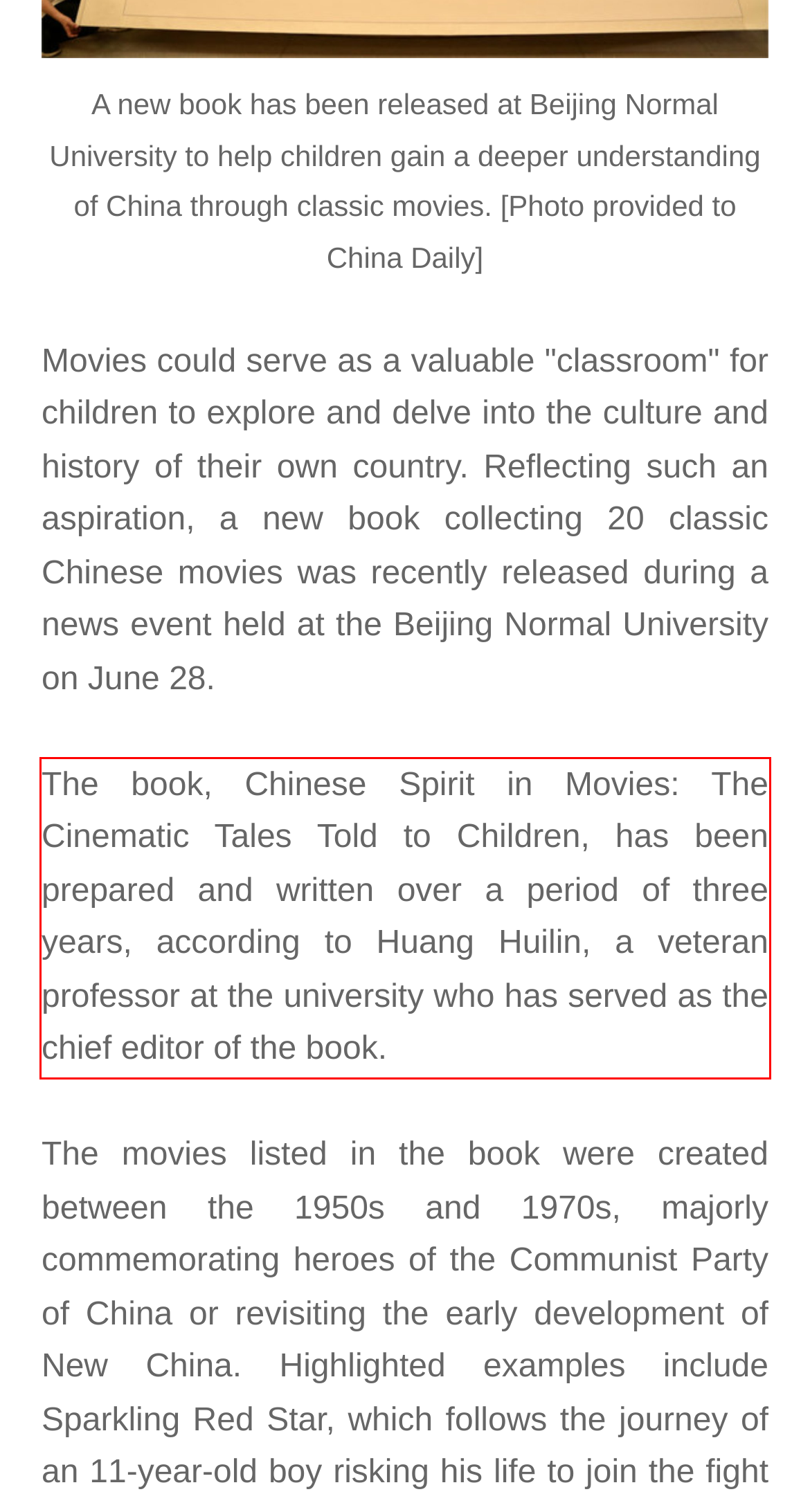Identify and extract the text within the red rectangle in the screenshot of the webpage.

The book, Chinese Spirit in Movies: The Cinematic Tales Told to Children, has been prepared and written over a period of three years, according to Huang Huilin, a veteran professor at the university who has served as the chief editor of the book.